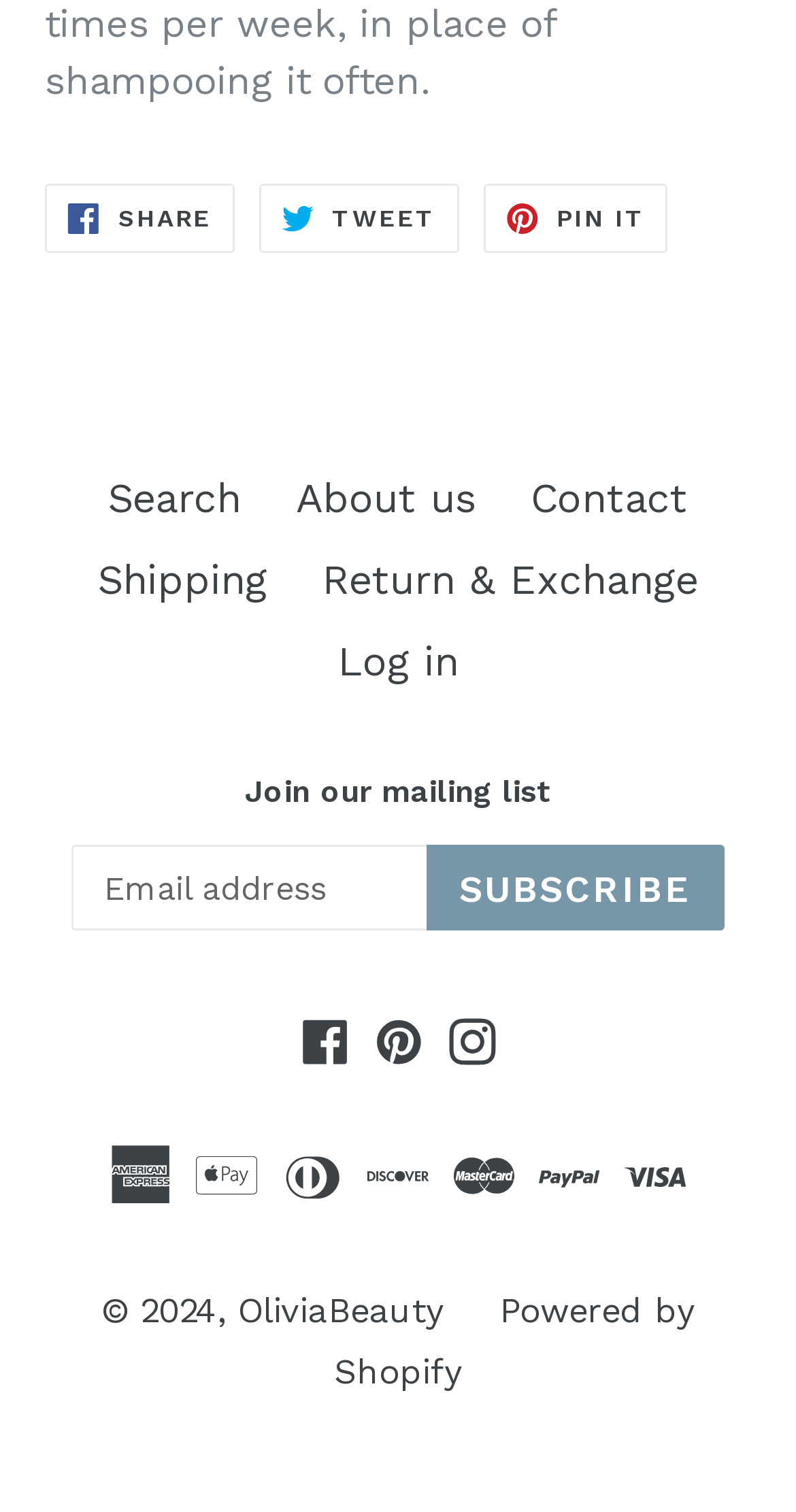Specify the bounding box coordinates of the area to click in order to execute this command: 'Log in'. The coordinates should consist of four float numbers ranging from 0 to 1, and should be formatted as [left, top, right, bottom].

[0.424, 0.417, 0.576, 0.457]